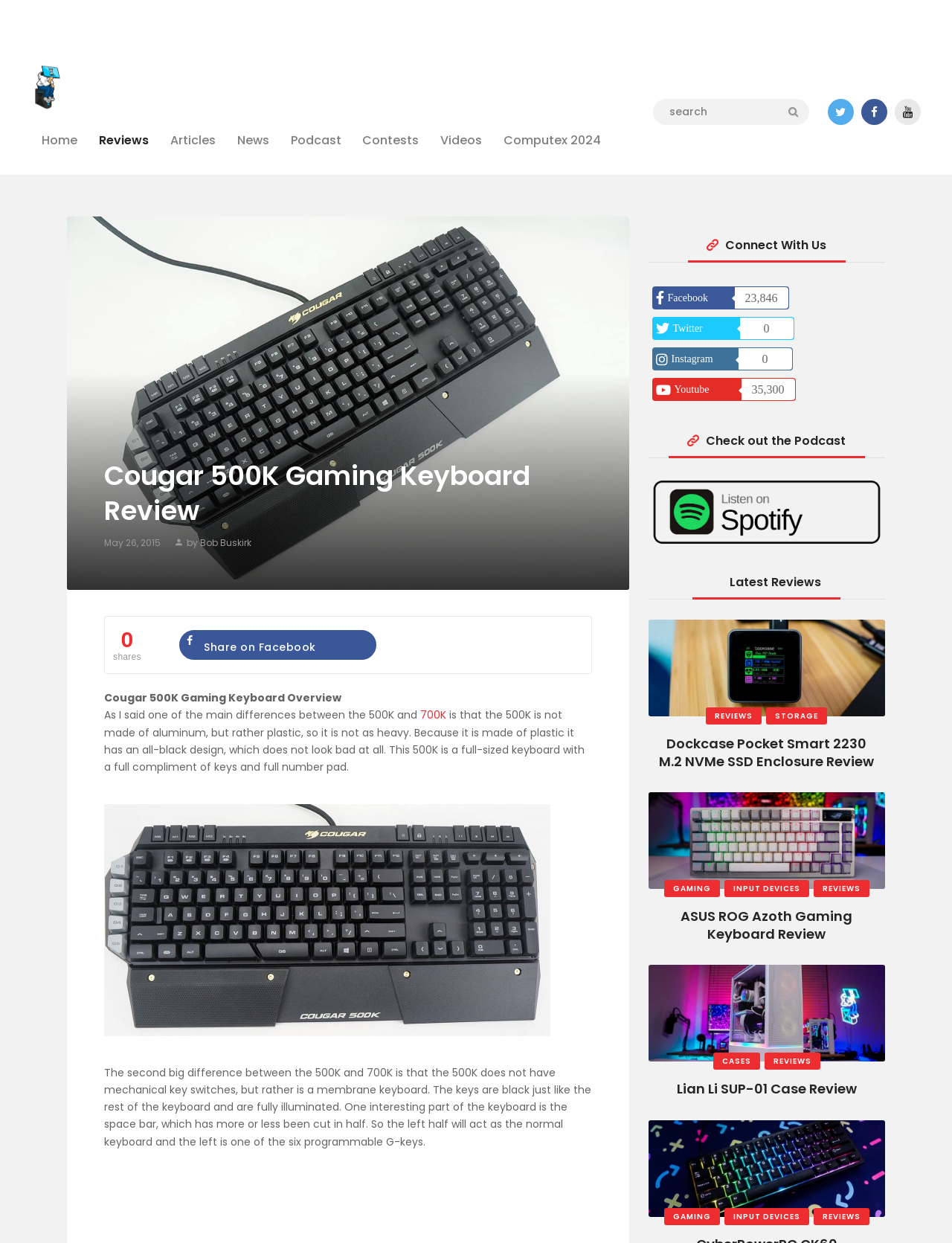Please specify the bounding box coordinates of the clickable region to carry out the following instruction: "Search for something". The coordinates should be four float numbers between 0 and 1, in the format [left, top, right, bottom].

[0.686, 0.08, 0.85, 0.101]